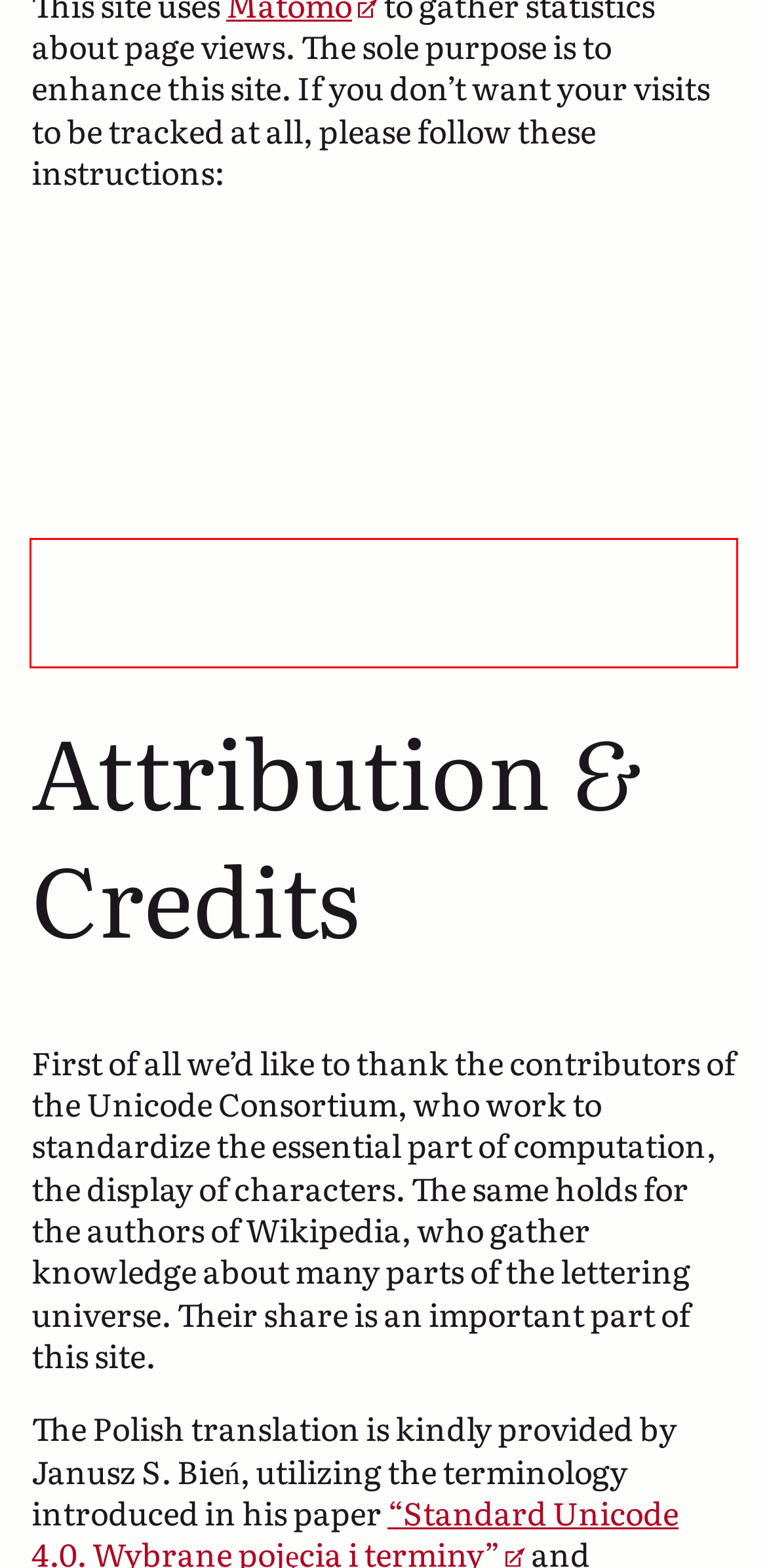You are provided with a webpage screenshot that includes a red rectangle bounding box. Extract the text content from within the bounding box using OCR.

Many thanks go to two sites with a similar goal but other emphasis in the presentation of the Unicode standard: Decode Unicode and Graphemica.